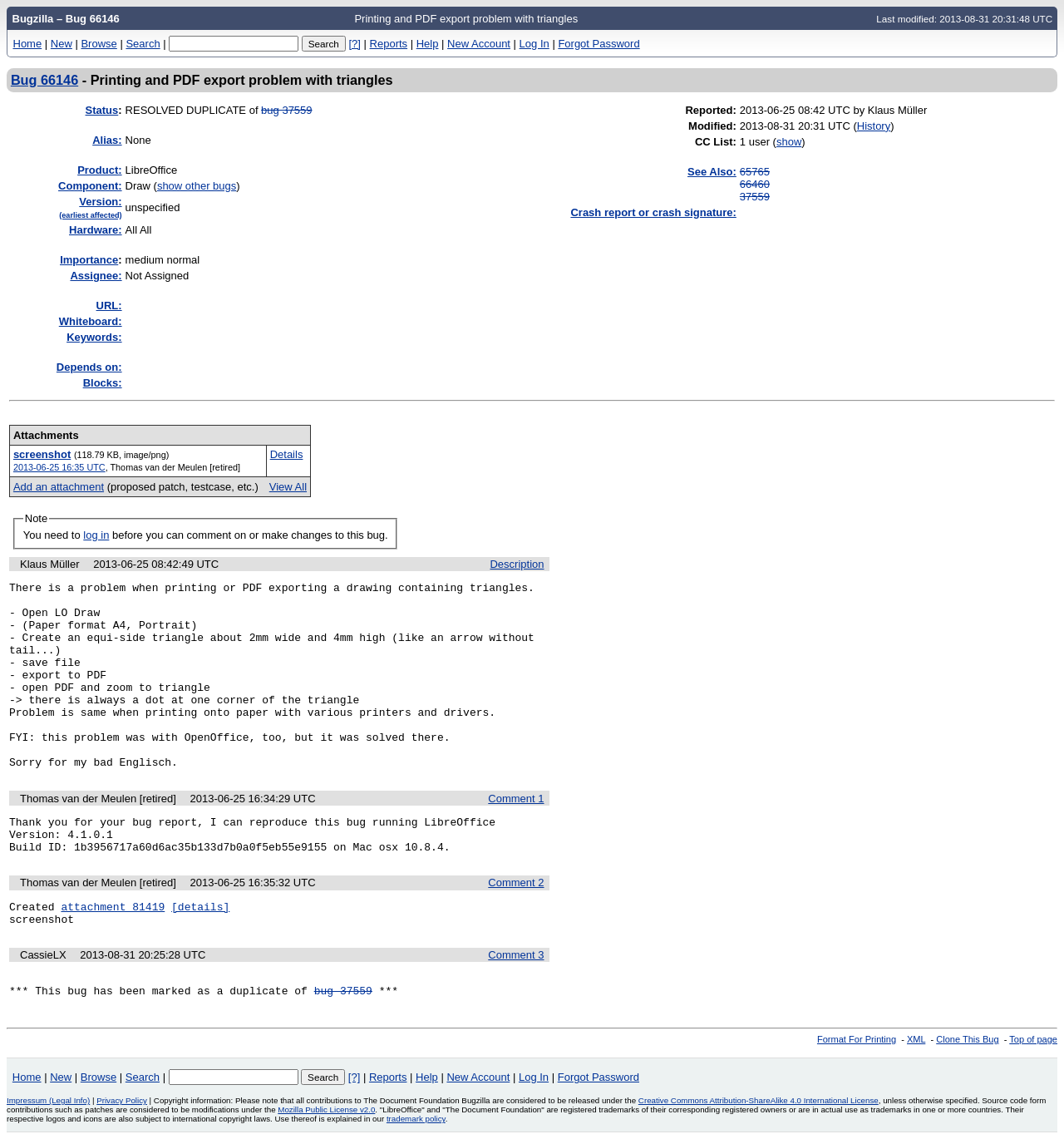Can you show the bounding box coordinates of the region to click on to complete the task described in the instruction: "Click the 'about us' link"?

None